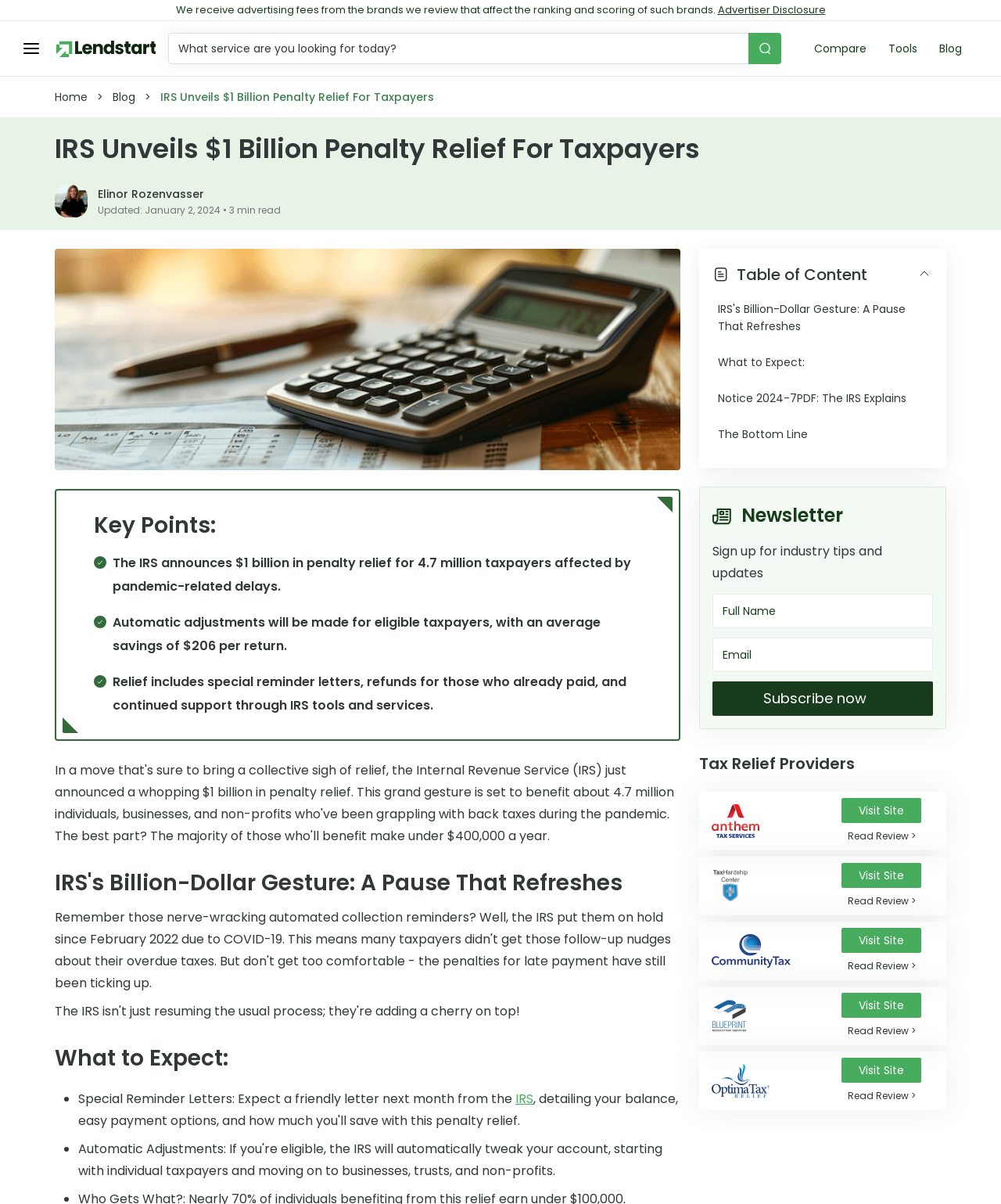Show the bounding box coordinates for the HTML element as described: "Home".

[0.055, 0.074, 0.088, 0.087]